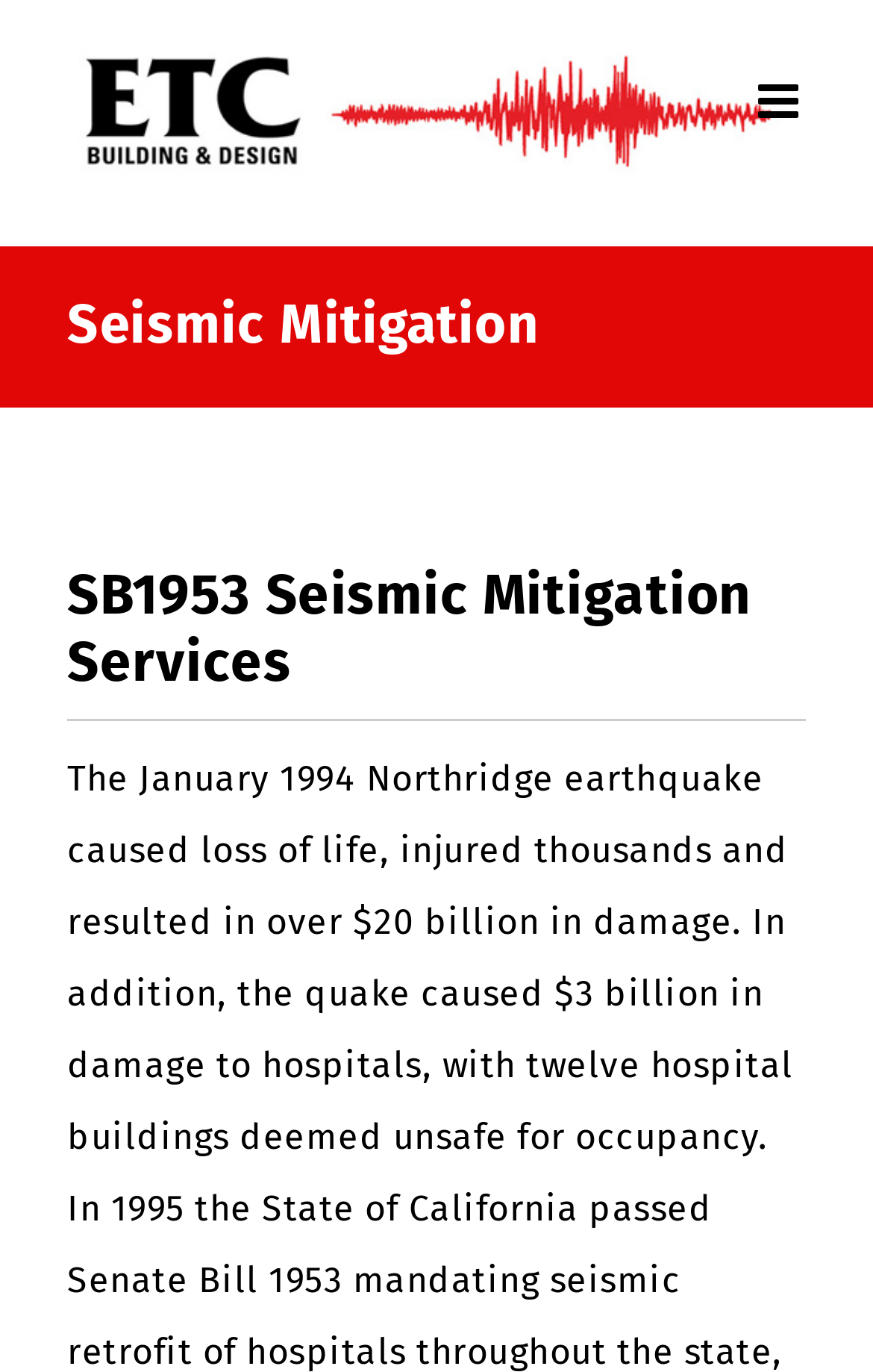Determine the bounding box for the described UI element: "alt="ETC Building & Design Logo"".

[0.077, 0.033, 0.923, 0.139]